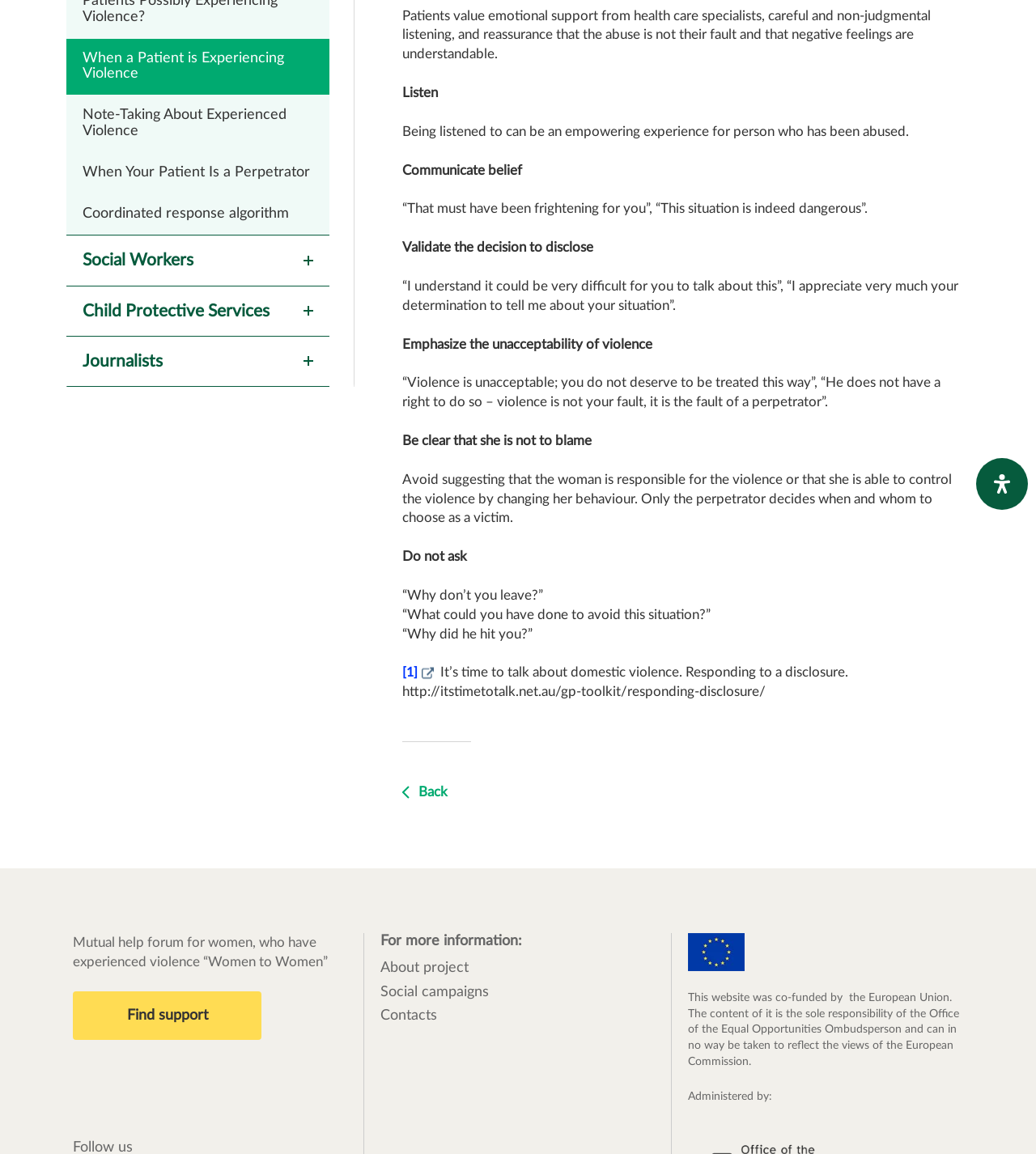Using the format (top-left x, top-left y, bottom-right x, bottom-right y), and given the element description, identify the bounding box coordinates within the screenshot: Social Workers

[0.064, 0.204, 0.318, 0.247]